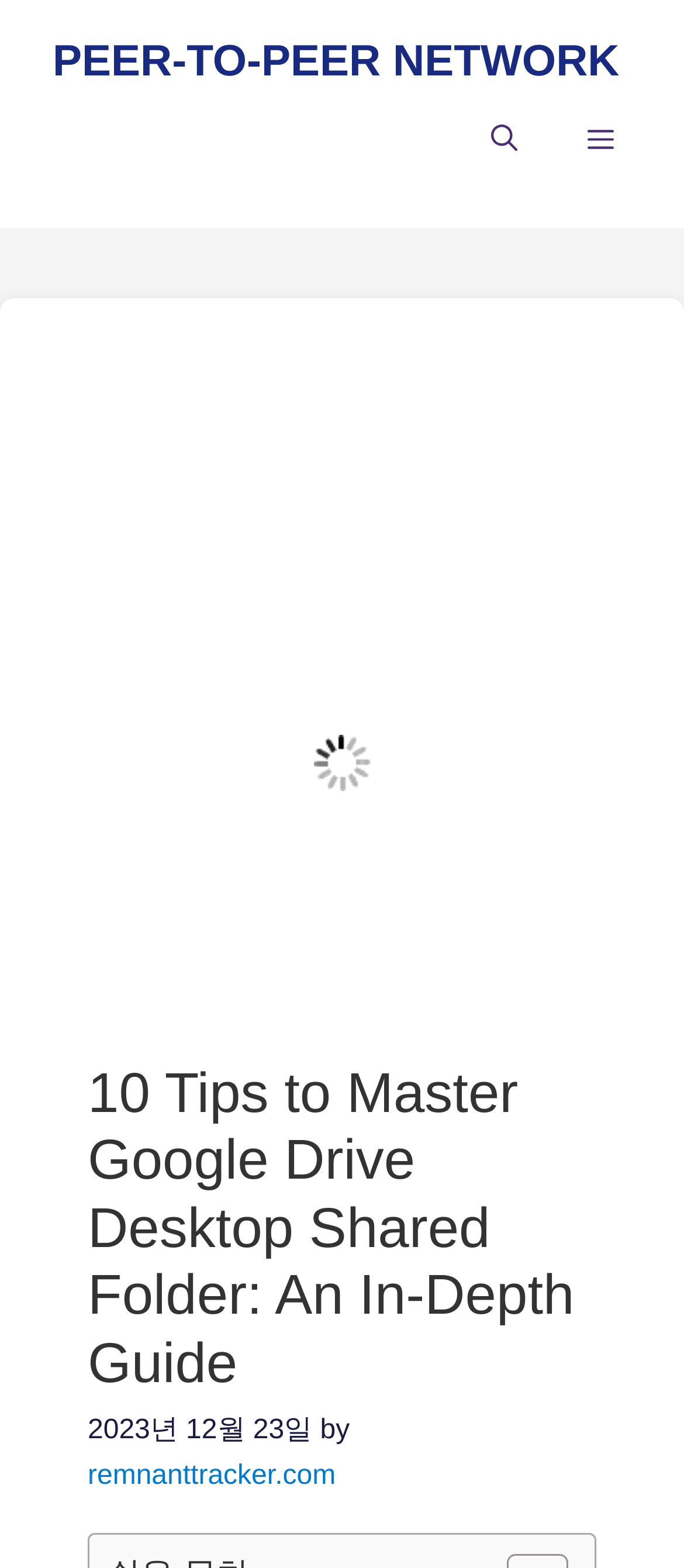Show the bounding box coordinates for the HTML element described as: "aria-label="Open search"".

[0.667, 0.056, 0.808, 0.123]